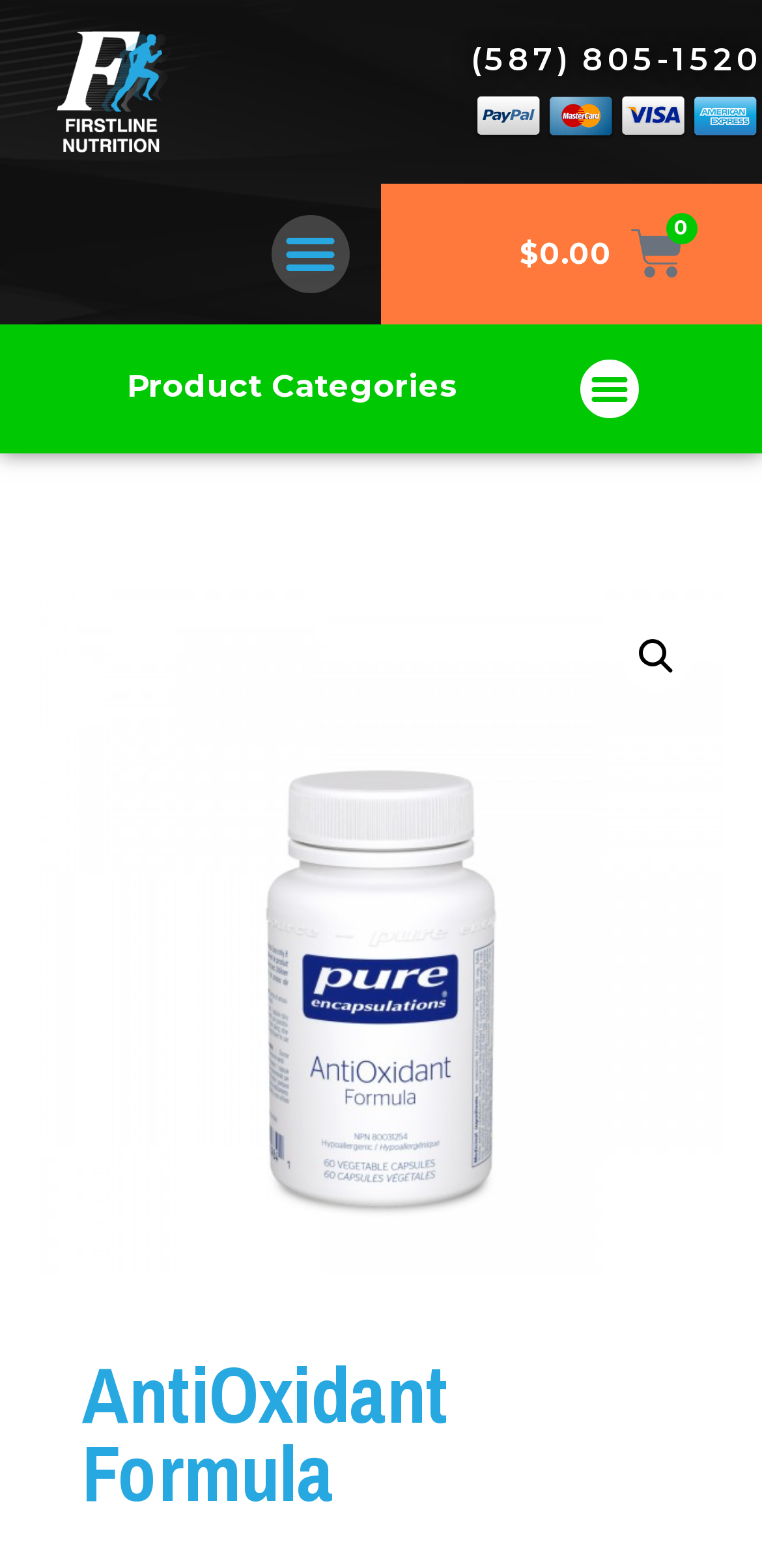Identify the bounding box coordinates for the UI element described as follows: (587) 805-1520. Use the format (top-left x, top-left y, bottom-right x, bottom-right y) and ensure all values are floating point numbers between 0 and 1.

[0.618, 0.026, 1.0, 0.049]